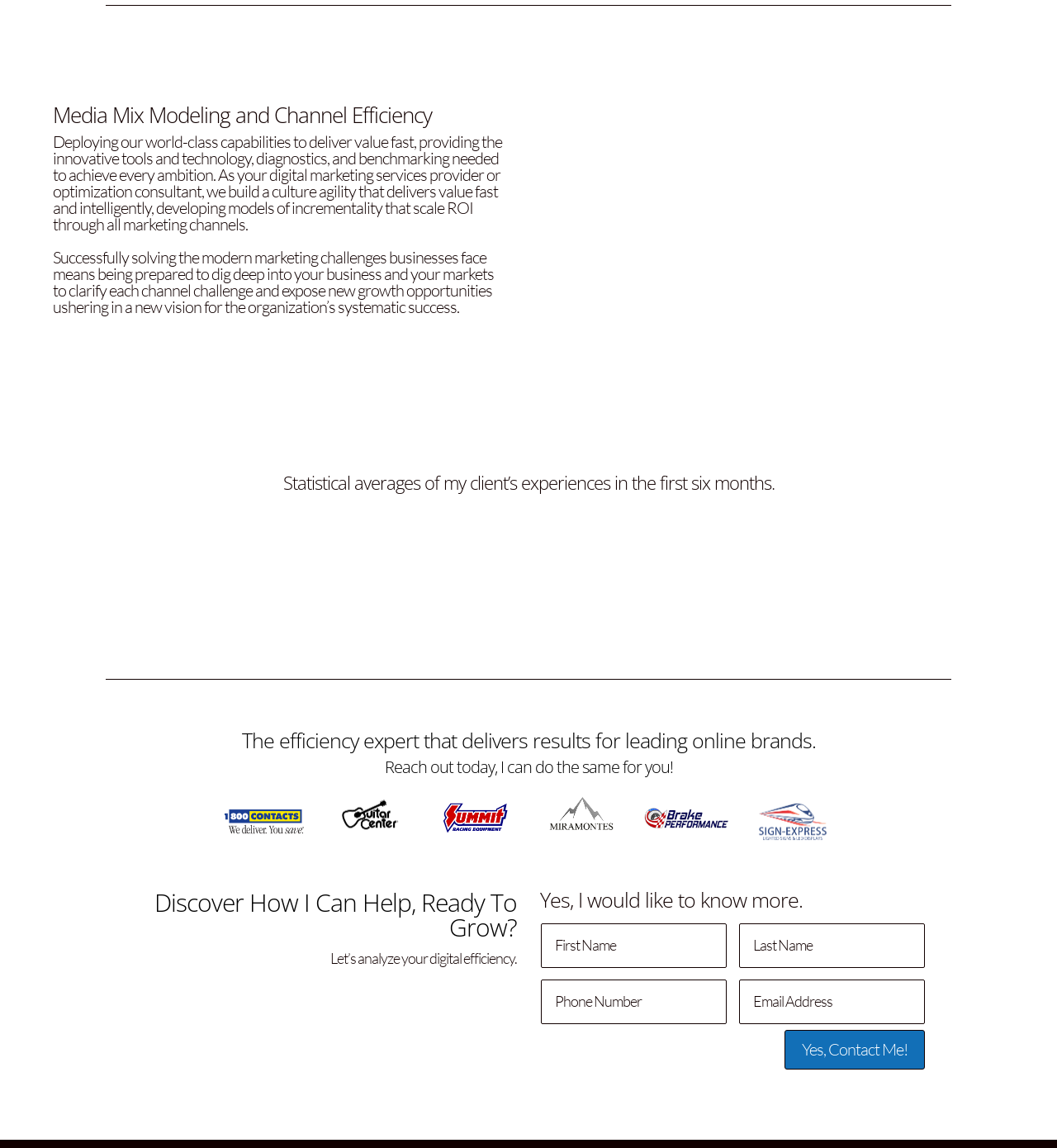What is the company's retention rate?
Provide a short answer using one word or a brief phrase based on the image.

Not specified